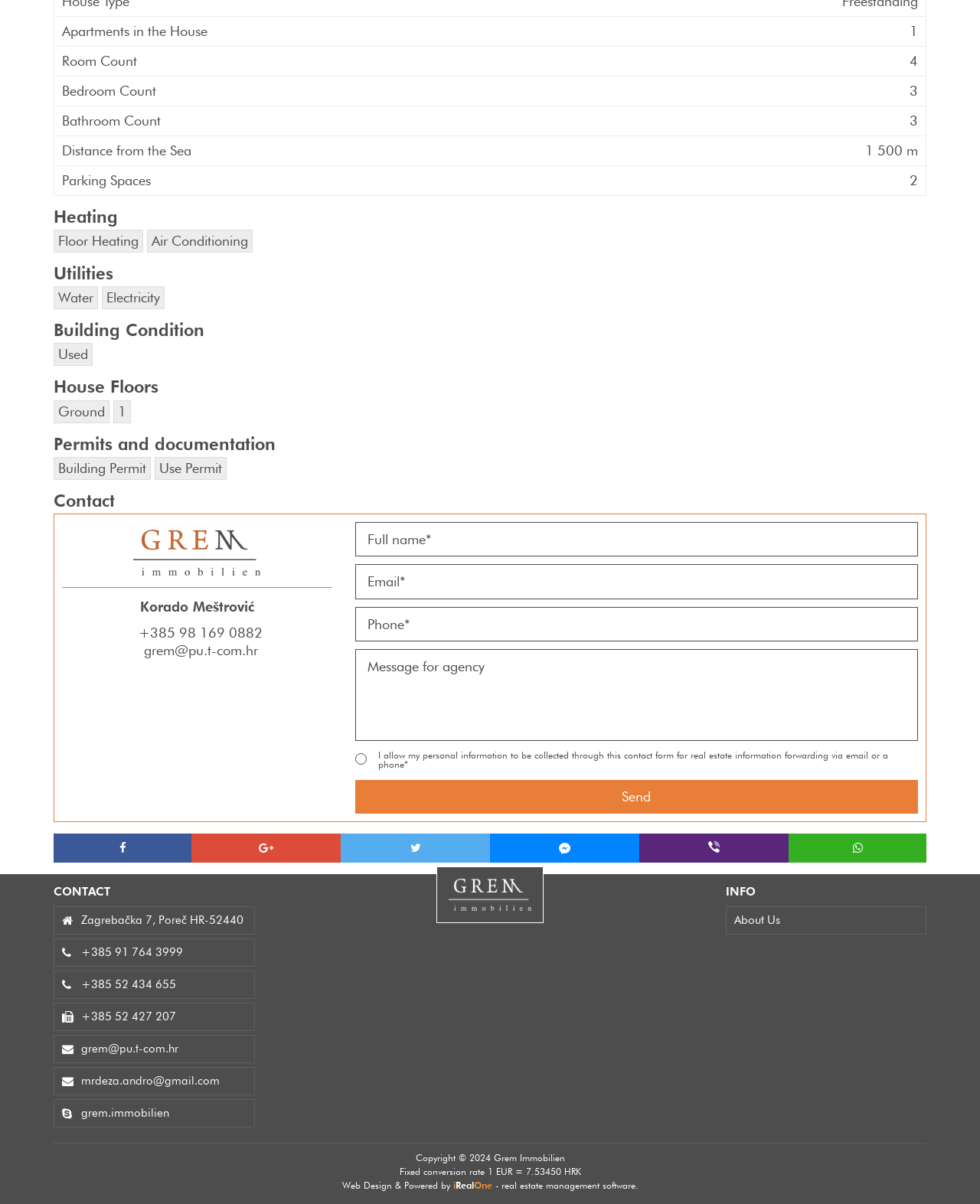Can you look at the image and give a comprehensive answer to the question:
What is the company name?

I found the answer by looking at the top of the page, where the company logo and name are displayed. The company name is 'Grem Immobilien'.